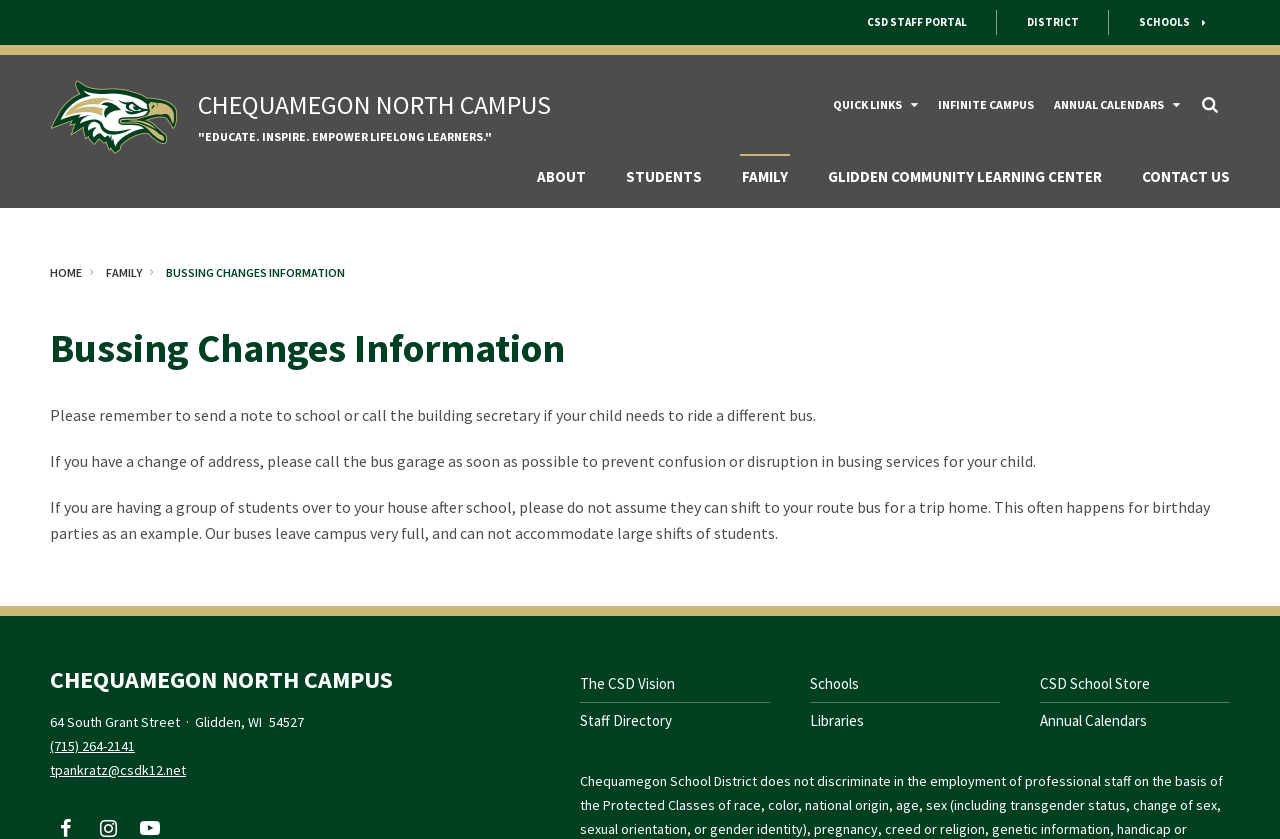What is the address of the Chequamegon North Campus?
We need a detailed and exhaustive answer to the question. Please elaborate.

The address can be found in the article section with the bounding box coordinates [0.039, 0.846, 0.391, 0.932], which includes the street address, city, state, and zip code.